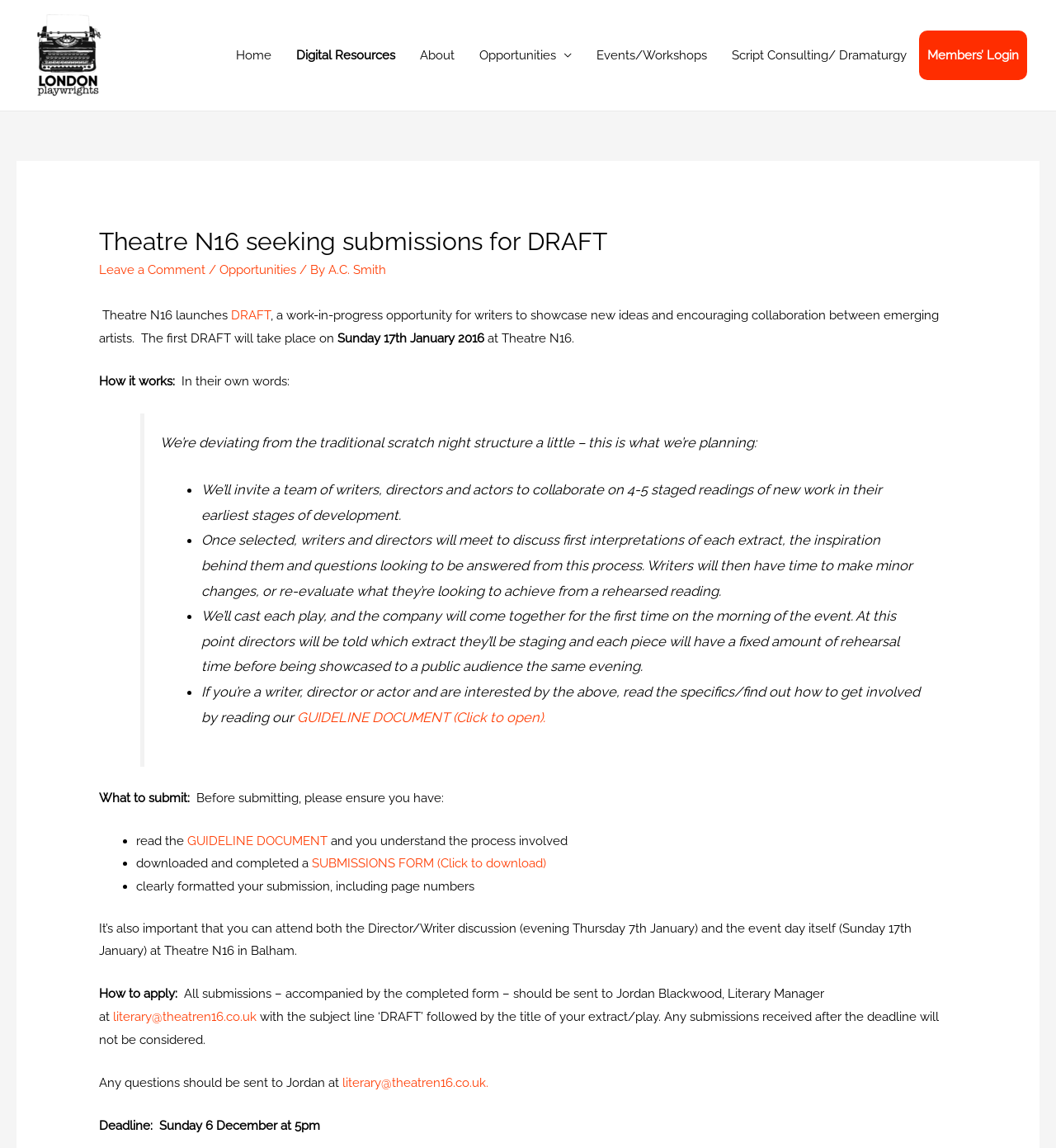Find the bounding box coordinates of the area to click in order to follow the instruction: "Read the blog post about Cased Pair of Pocket Pistols".

None